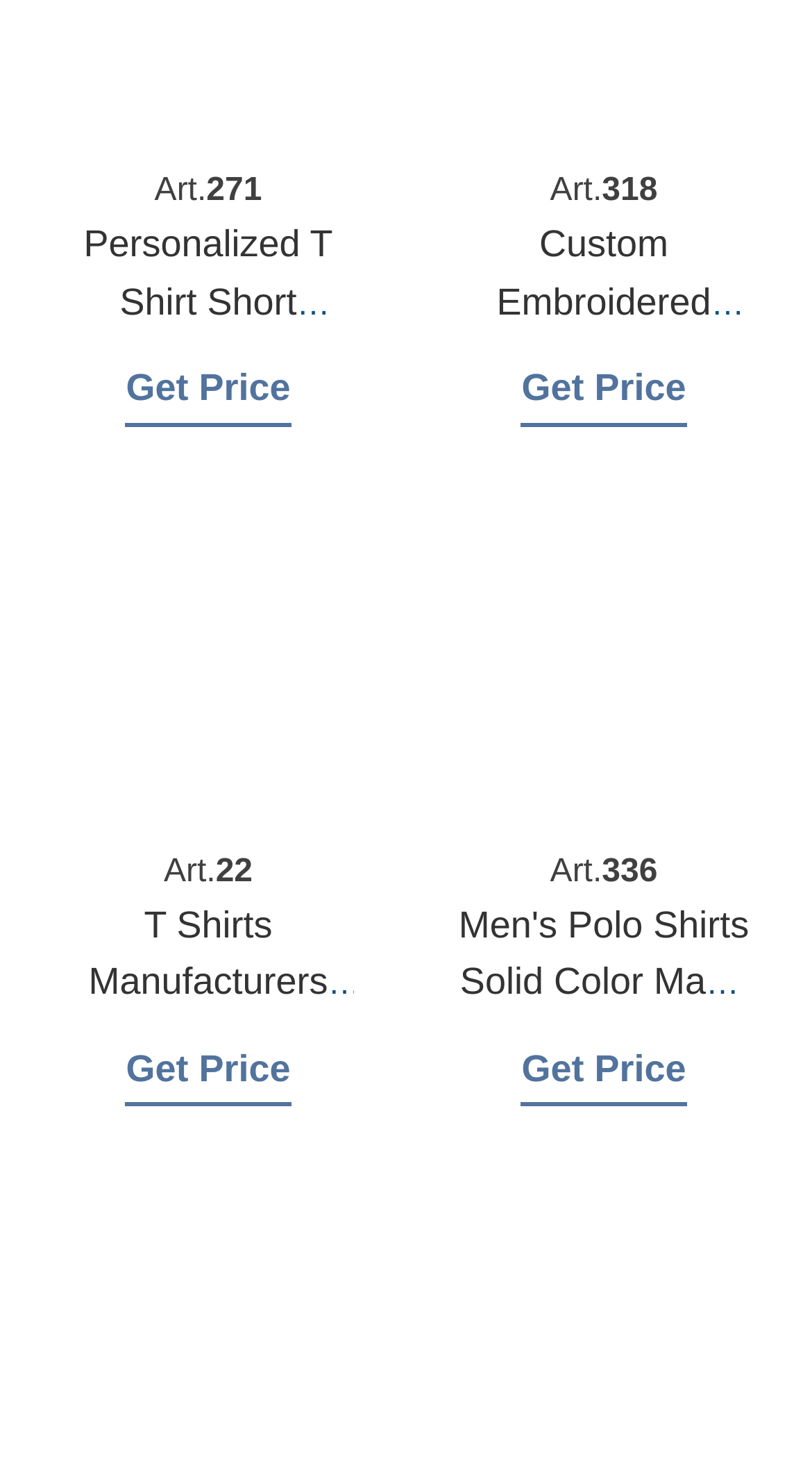Analyze the image and deliver a detailed answer to the question: How many images are there on this page?

I counted the number of image elements on the page and found 6 of them, each corresponding to a product section.